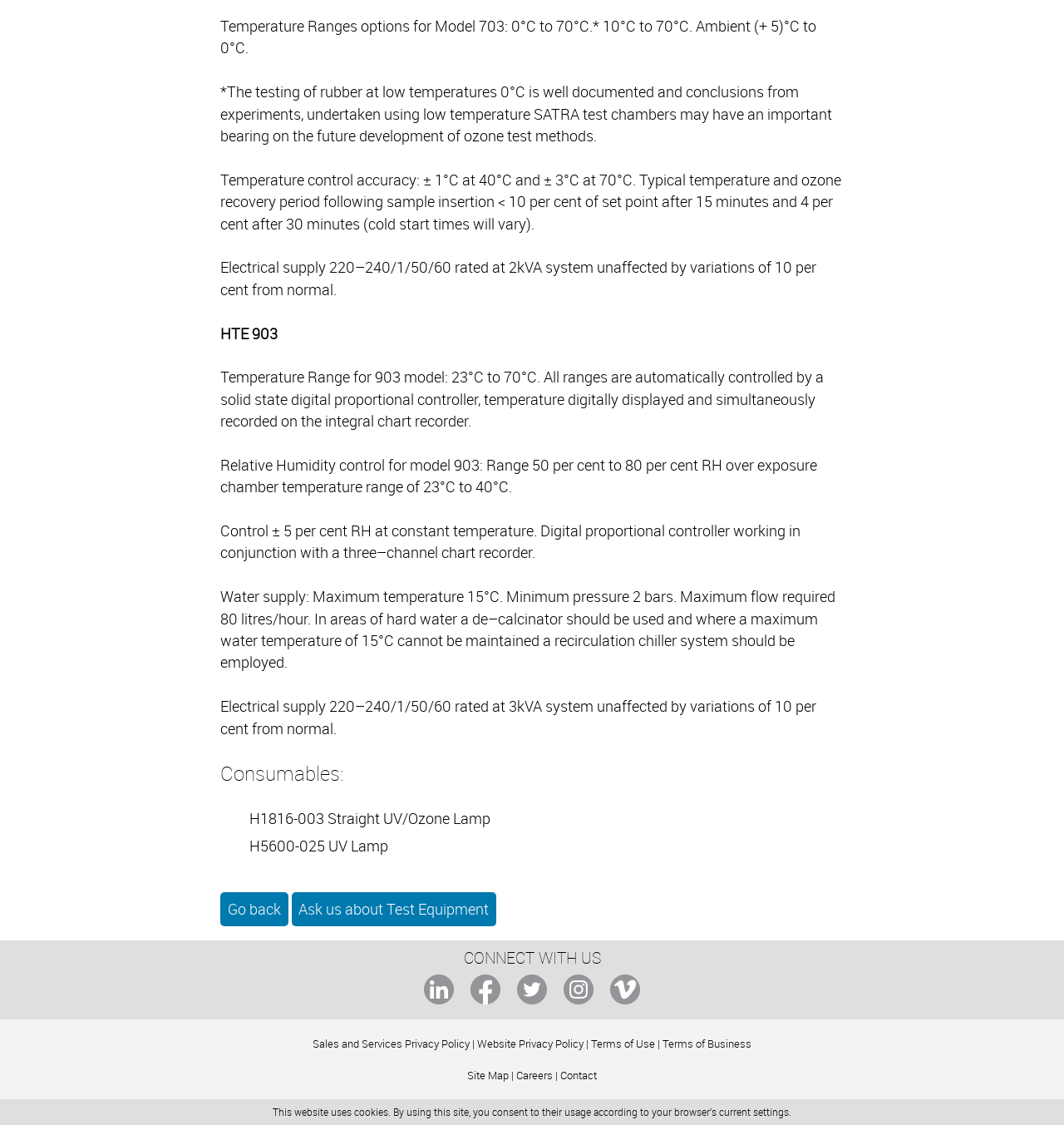Provide the bounding box coordinates for the area that should be clicked to complete the instruction: "Click on 'Ask us about Test Equipment'".

[0.274, 0.793, 0.467, 0.823]